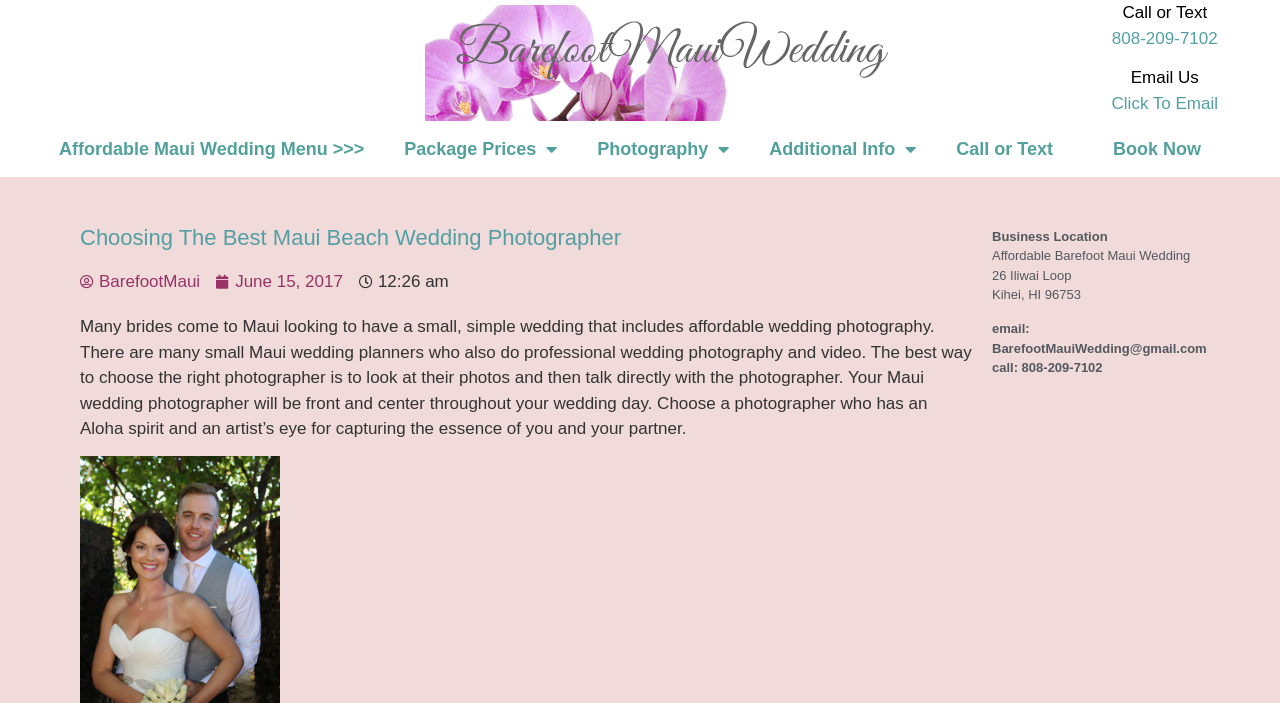Please find the bounding box for the UI component described as follows: "Photography".

[0.451, 0.179, 0.585, 0.244]